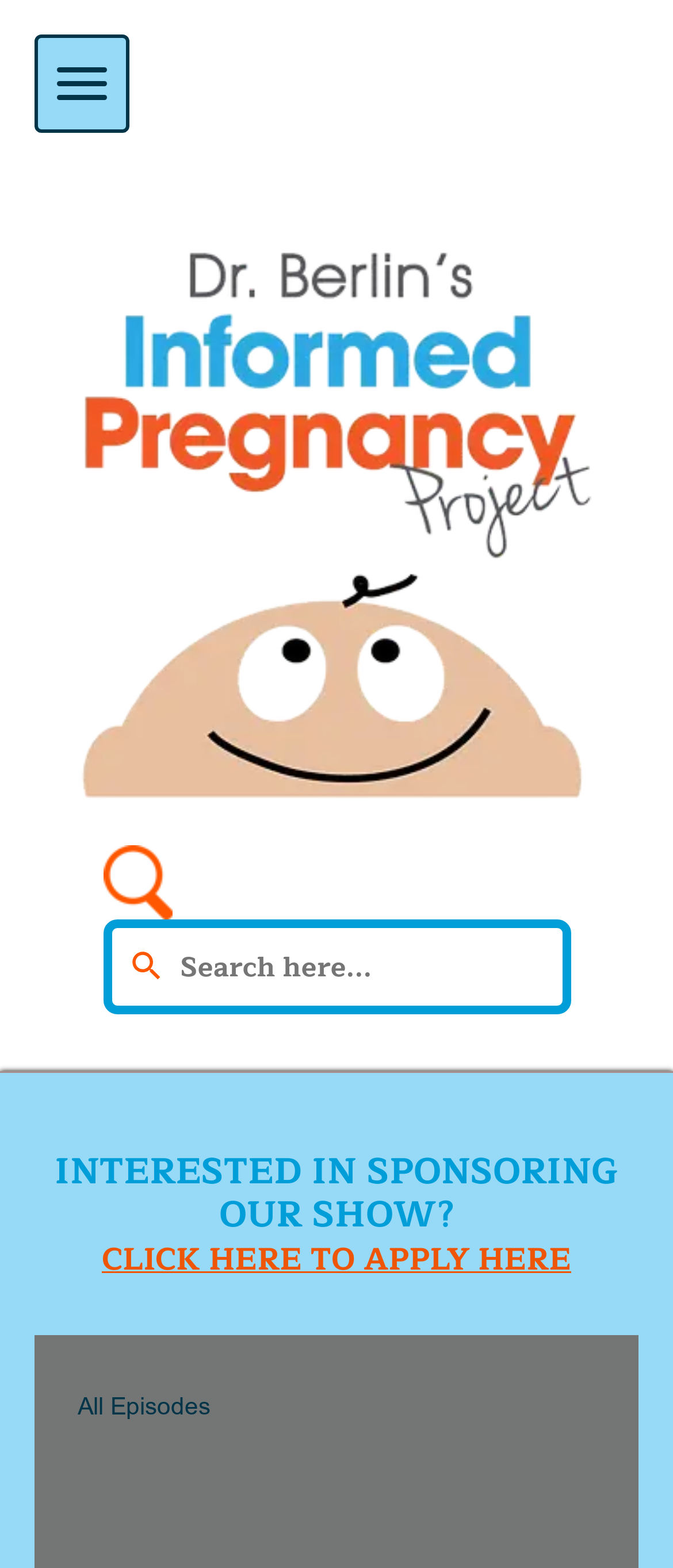Given the element description All Episodes, predict the bounding box coordinates for the UI element in the webpage screenshot. The format should be (top-left x, top-left y, bottom-right x, bottom-right y), and the values should be between 0 and 1.

[0.103, 0.886, 0.313, 0.909]